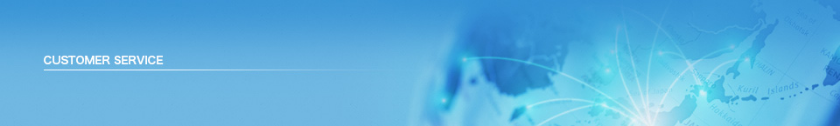What is represented by the globe design?
Can you provide an in-depth and detailed response to the question?

The globe design behind the text 'CUSTOMER SERVICE' represents global connectivity, suggesting that the customer service is not limited to a specific region, but rather it is a network of services that reaches outwards to different parts of the world.